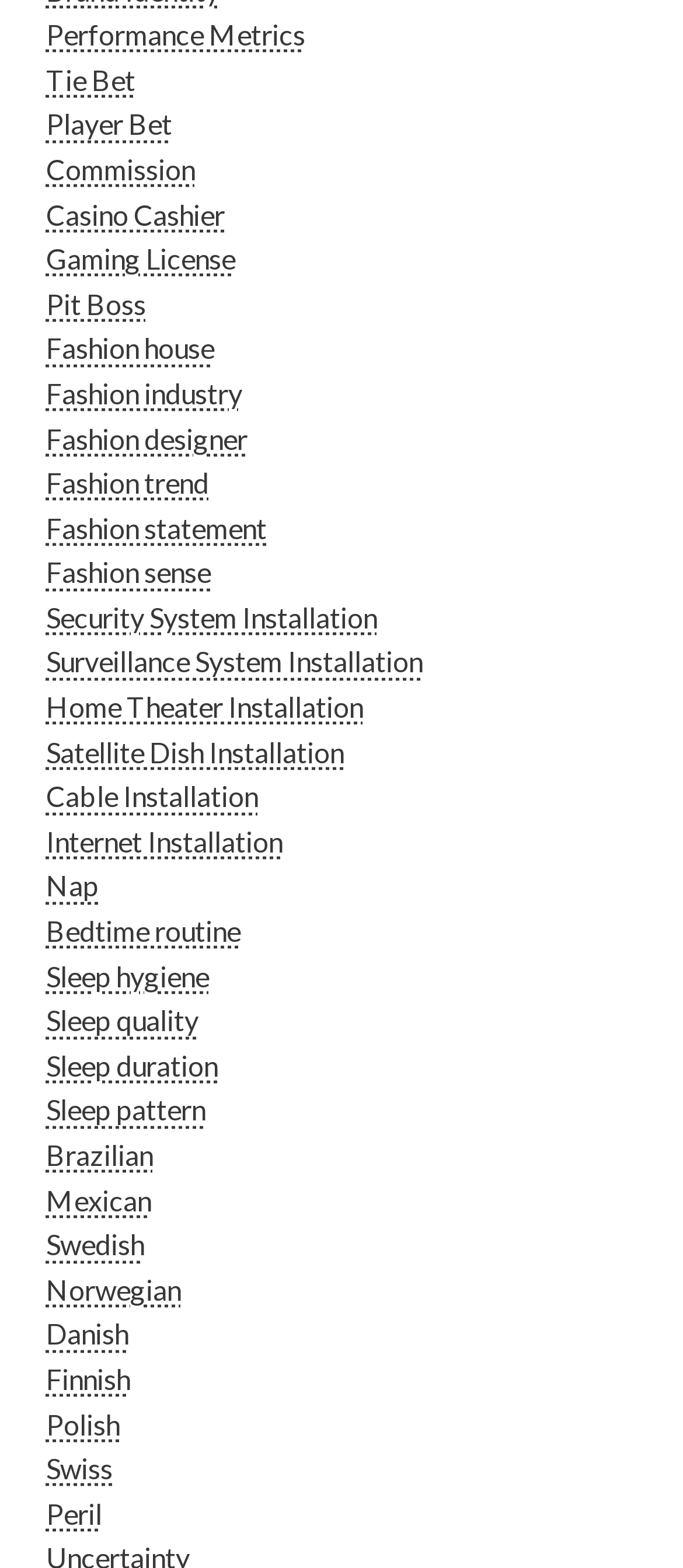Please specify the bounding box coordinates in the format (top-left x, top-left y, bottom-right x, bottom-right y), with all values as floating point numbers between 0 and 1. Identify the bounding box of the UI element described by: Surveillance System Installation

[0.067, 0.411, 0.619, 0.433]